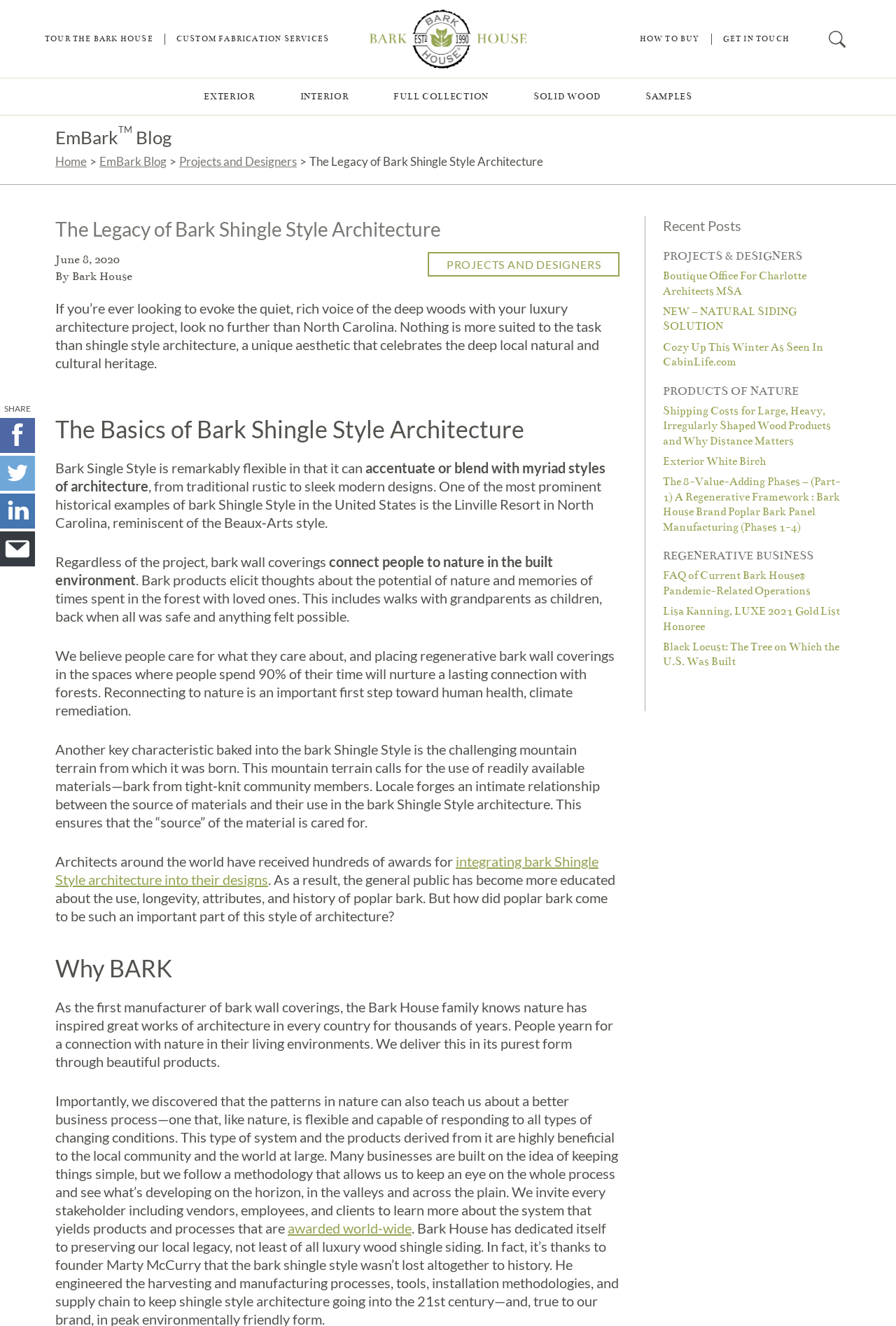Pinpoint the bounding box coordinates of the clickable area necessary to execute the following instruction: "Read the EmBark blog". The coordinates should be given as four float numbers between 0 and 1, namely [left, top, right, bottom].

[0.111, 0.116, 0.186, 0.127]